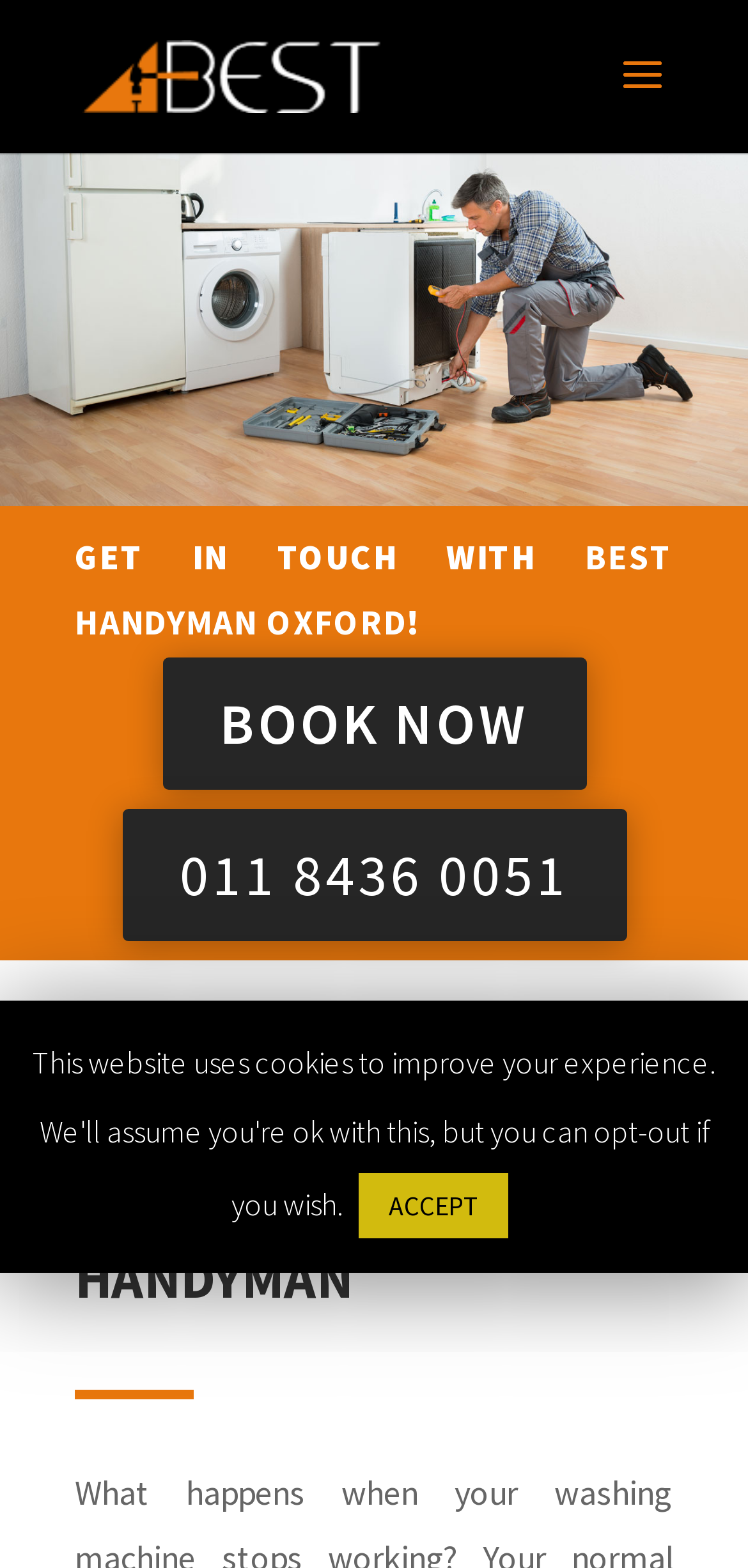What is the company name?
Based on the visual content, answer with a single word or a brief phrase.

Best Handyman Oxford